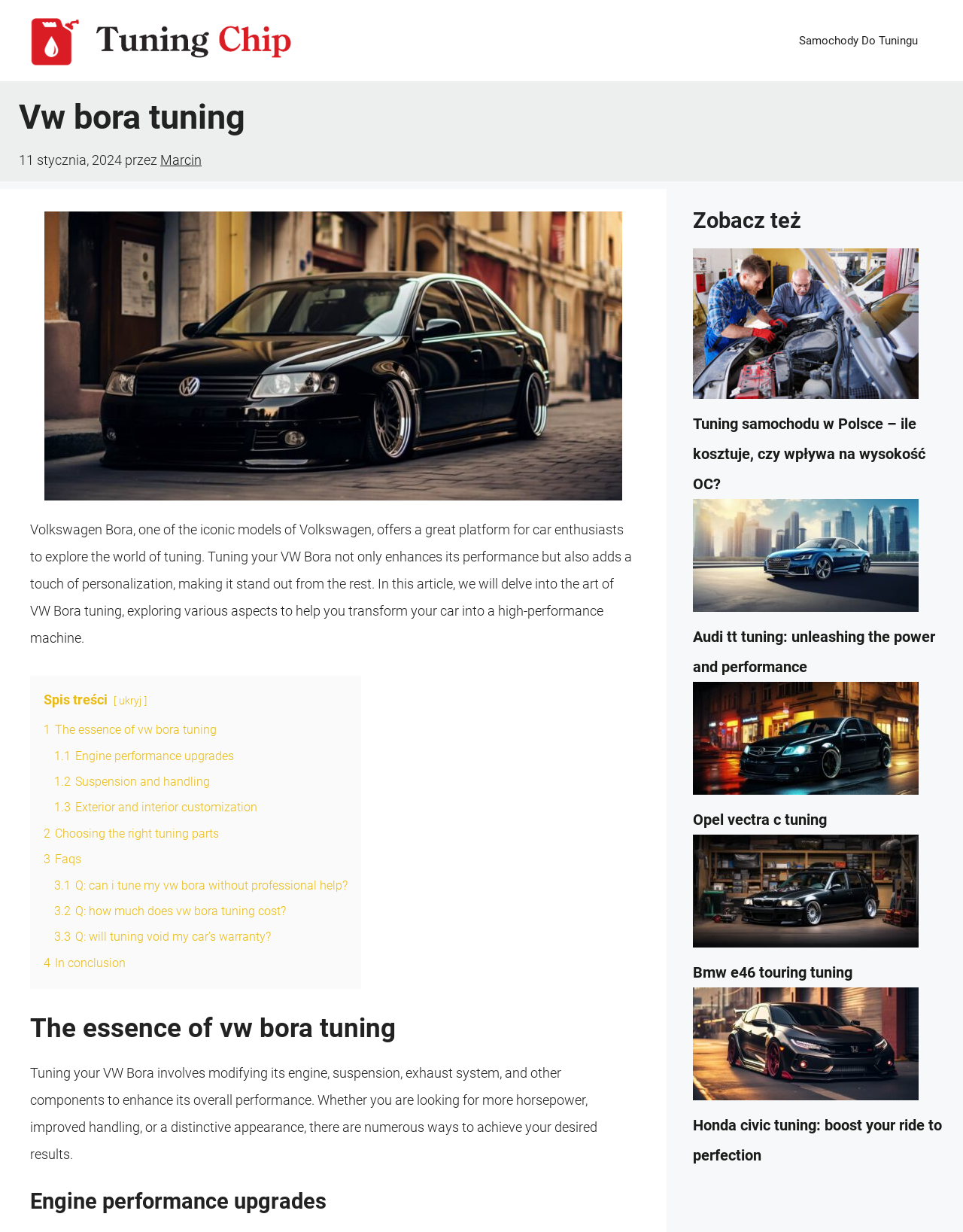Provide an in-depth caption for the webpage.

This webpage is about Volkswagen Bora tuning, a platform for car enthusiasts to explore the world of tuning. At the top, there is a banner with the text "Witryna" and a link to "Tuning Chip" accompanied by an image. To the right of the banner, there is a navigation menu with a link to "Samochody Do Tuningu".

Below the banner, there is a heading "Vw bora tuning" followed by a time stamp "11 stycznia, 2024" and the author's name "Marcin". Next to the author's name, there is a large image related to Volkswagen Bora tuning.

The main content of the webpage is an article about Volkswagen Bora tuning, which explains that tuning not only enhances the car's performance but also adds a personal touch. The article is divided into sections, including "The essence of vw bora tuning", "Engine performance upgrades", "Suspension and handling", "Exterior and interior customization", "Choosing the right tuning parts", "FAQs", and "In conclusion". Each section has a heading and a brief description.

To the right of the main content, there is a section titled "Zobacz też" (meaning "See also" in Polish) with links to other articles about car tuning, including Audi TT, Opel Vectra C, BMW E46 Touring, and Honda Civic. Each link is accompanied by an image related to the article.

Overall, the webpage provides a comprehensive guide to Volkswagen Bora tuning, with detailed information on various aspects of the process, as well as links to other related articles.